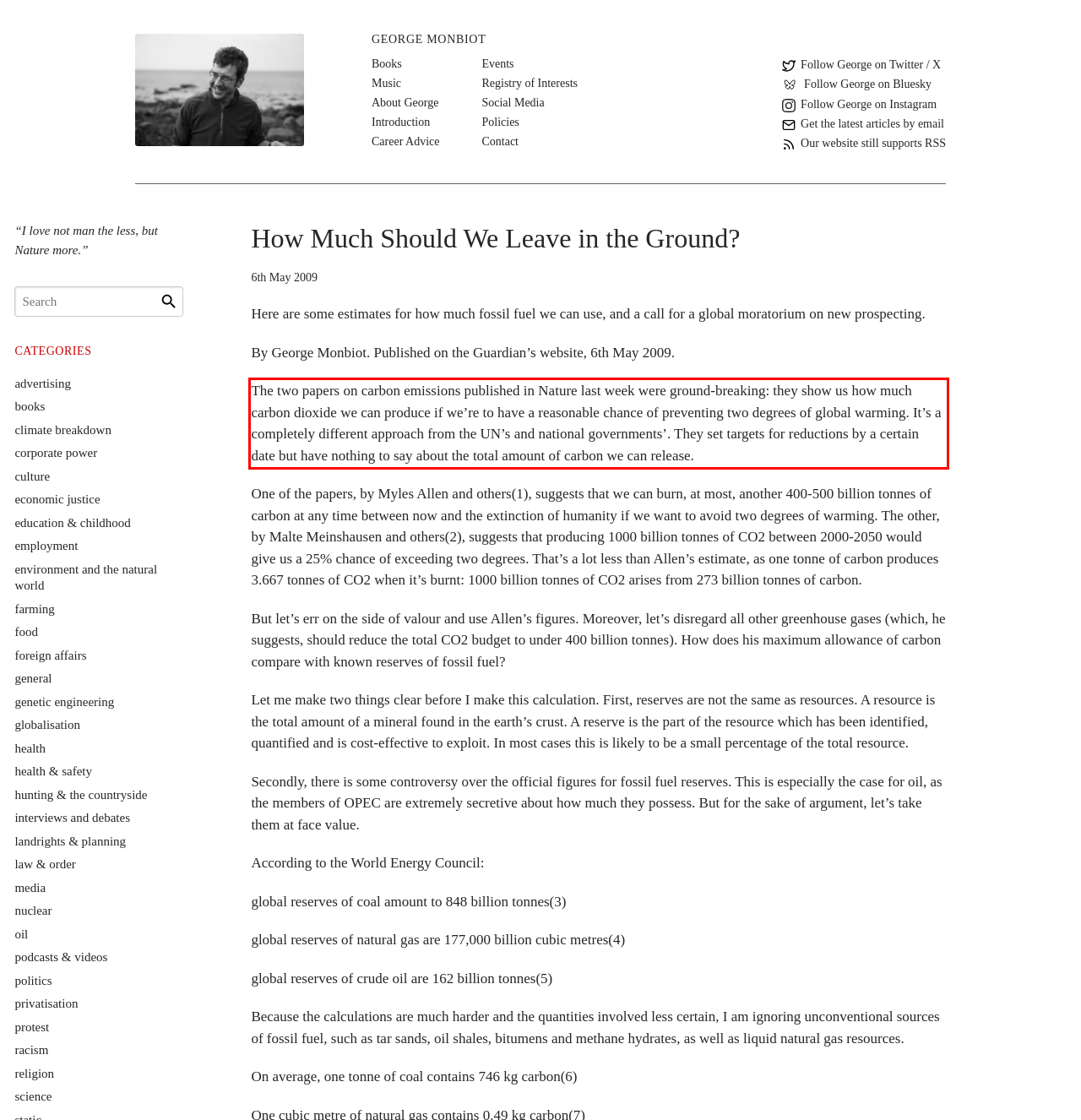Your task is to recognize and extract the text content from the UI element enclosed in the red bounding box on the webpage screenshot.

The two papers on carbon emissions published in Nature last week were ground-breaking: they show us how much carbon dioxide we can produce if we’re to have a reasonable chance of preventing two degrees of global warming. It’s a completely different approach from the UN’s and national governments’. They set targets for reductions by a certain date but have nothing to say about the total amount of carbon we can release.